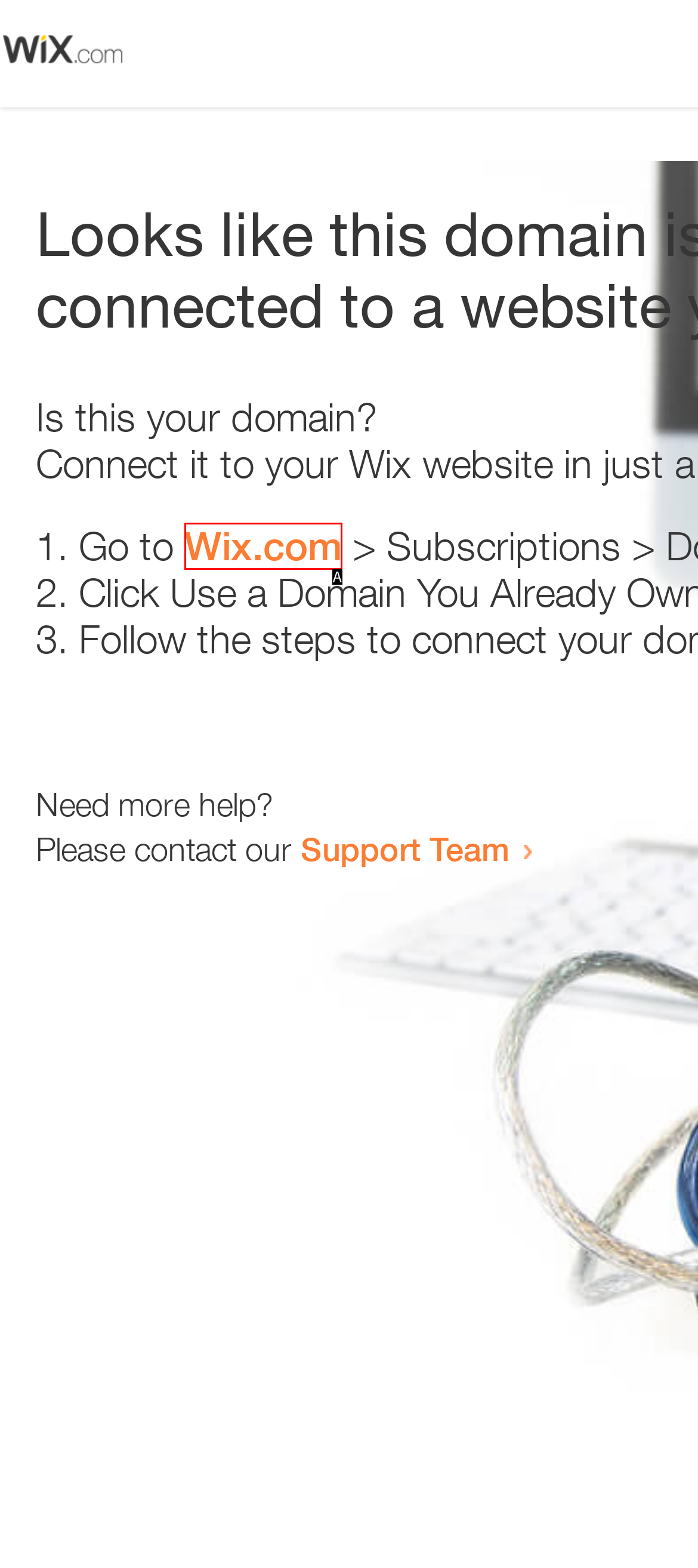Choose the HTML element that corresponds to the description: Wix.com
Provide the answer by selecting the letter from the given choices.

A